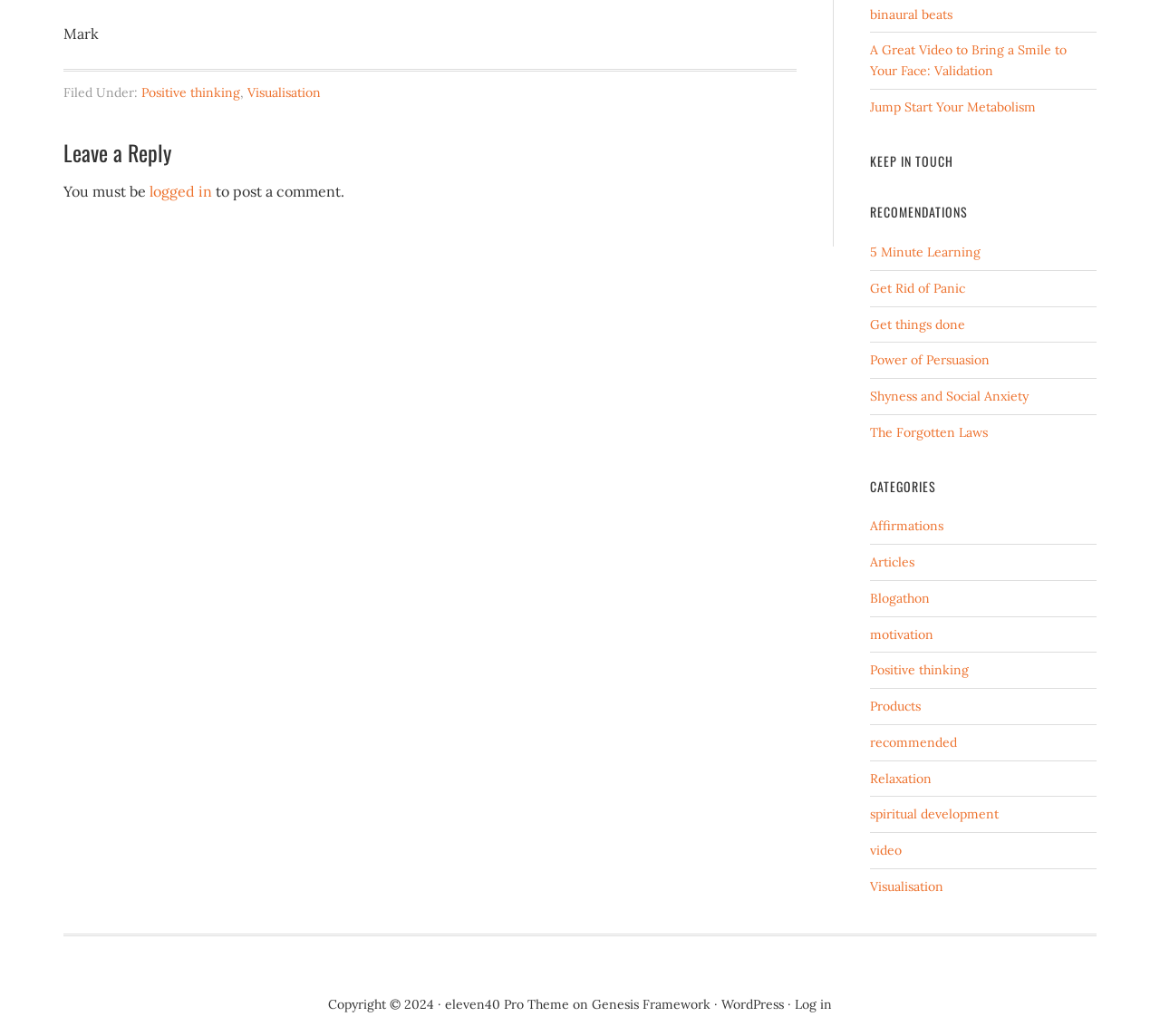Identify the bounding box coordinates for the UI element that matches this description: "1 Salient Points".

None